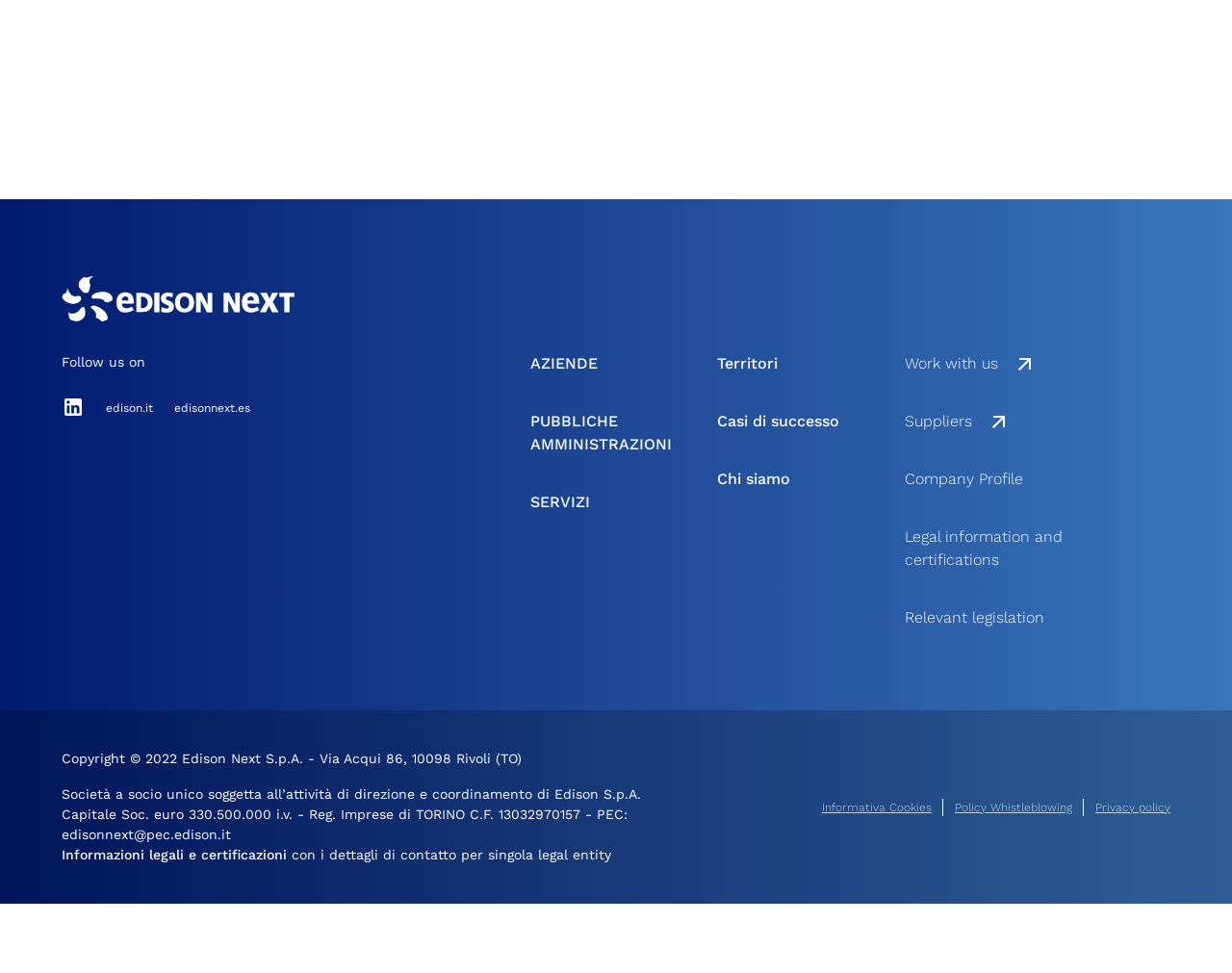Identify the bounding box coordinates of the clickable region to carry out the given instruction: "Click on LinkedIn".

[0.05, 0.415, 0.069, 0.434]